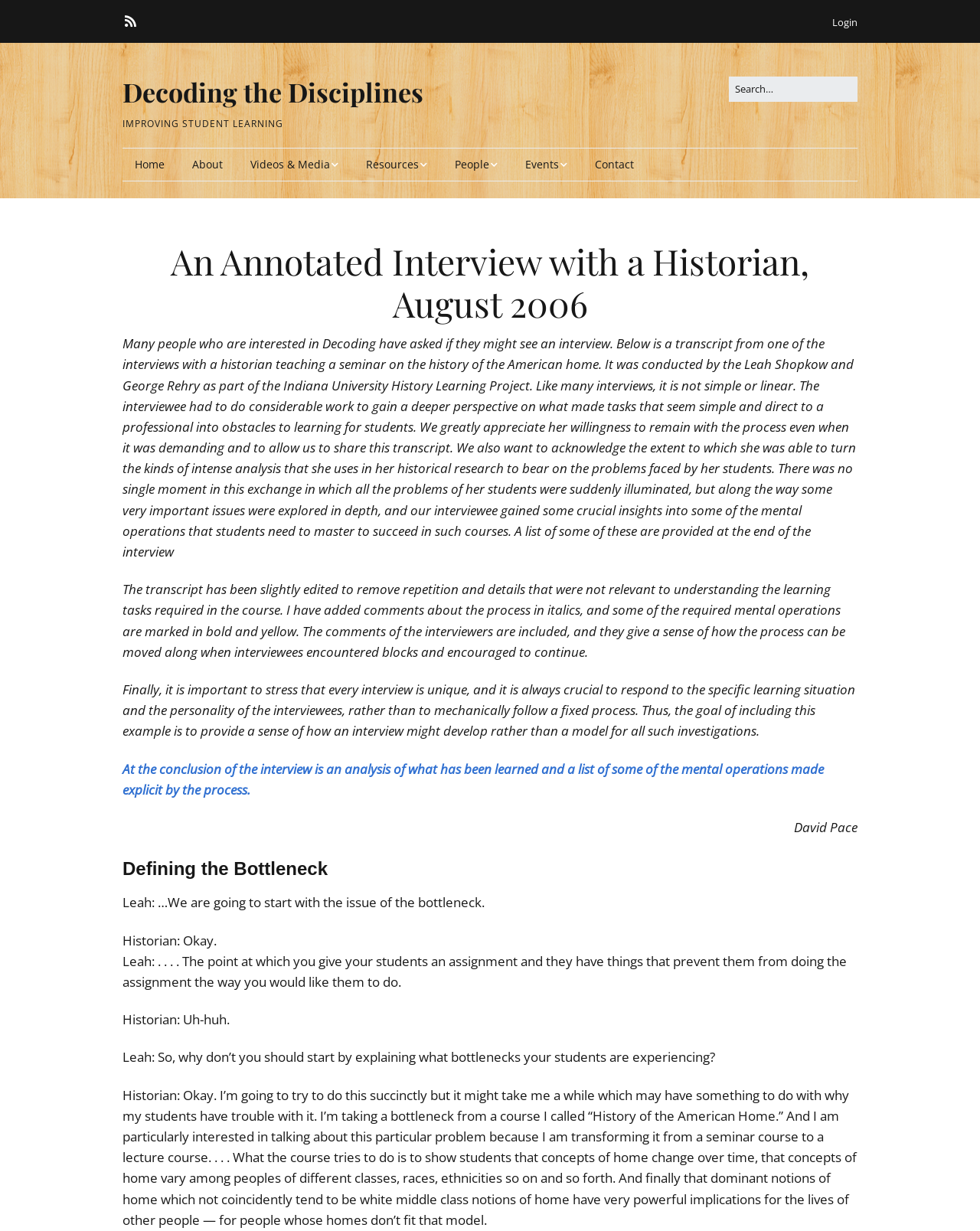What is the main title displayed on this webpage?

Decoding the Disciplines